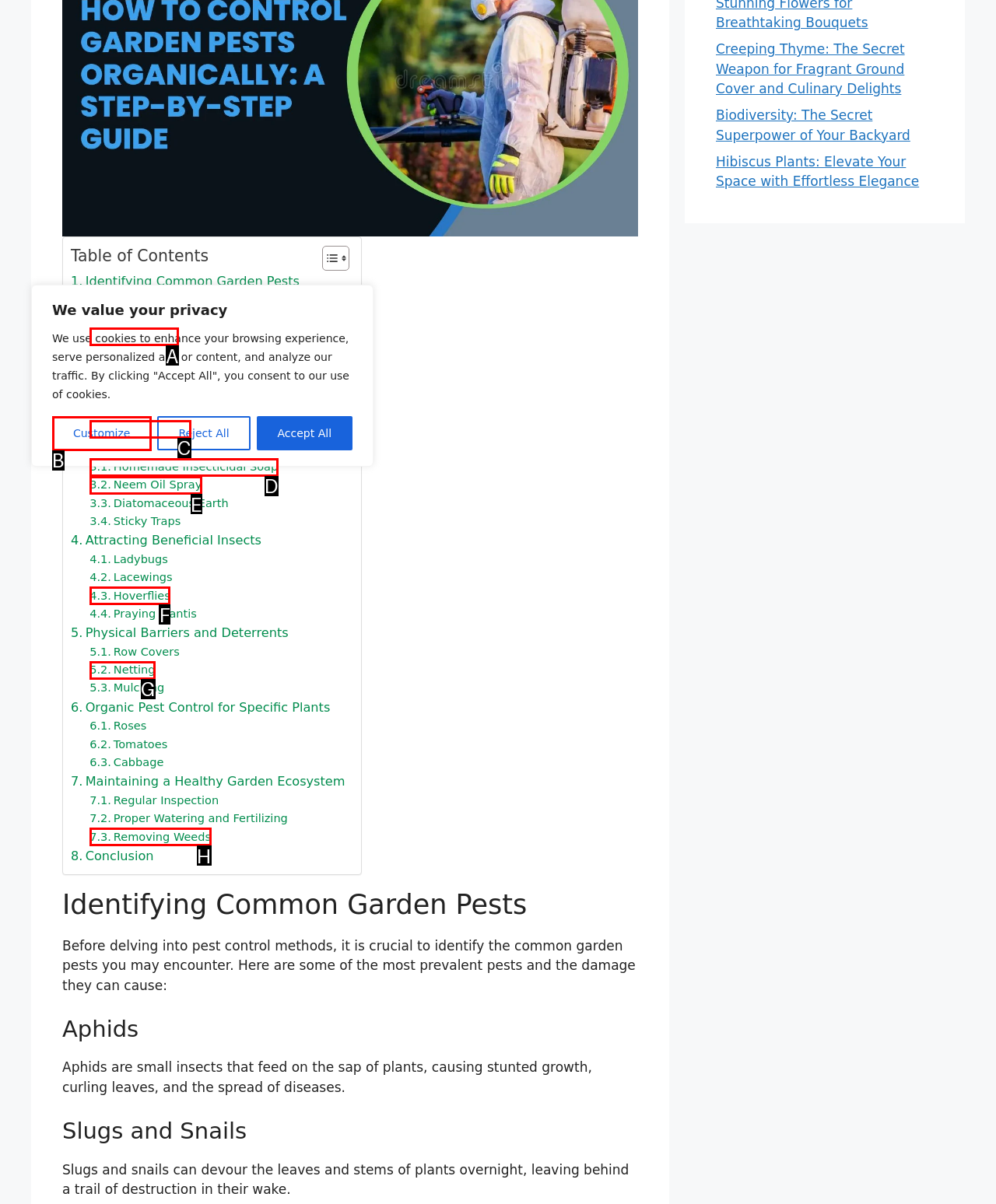Select the letter that corresponds to the description: Homemade Insecticidal Soap. Provide your answer using the option's letter.

D